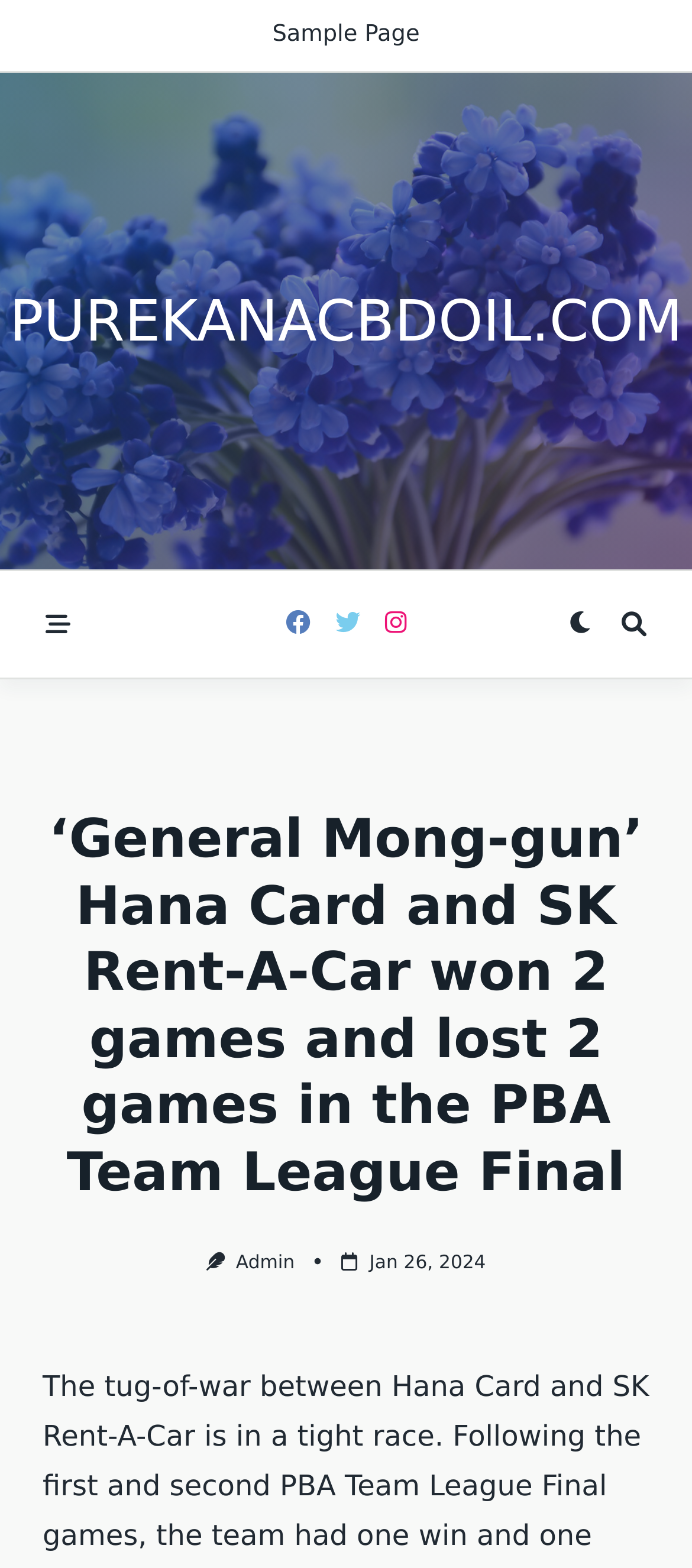Using the provided element description: "Sample Page", identify the bounding box coordinates. The coordinates should be four floats between 0 and 1 in the order [left, top, right, bottom].

[0.373, 0.011, 0.627, 0.034]